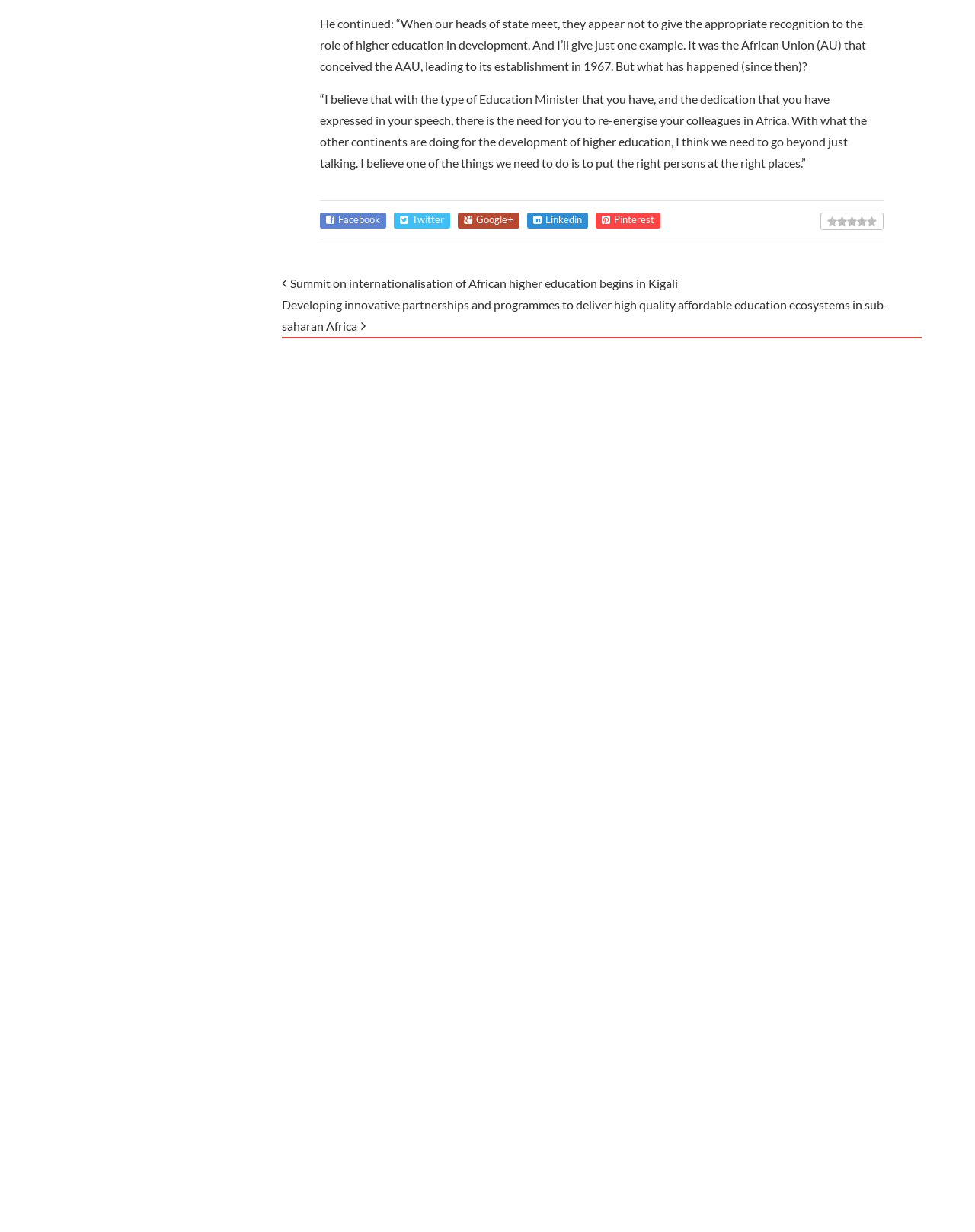Please answer the following question using a single word or phrase: 
What is the topic of the article?

Higher education